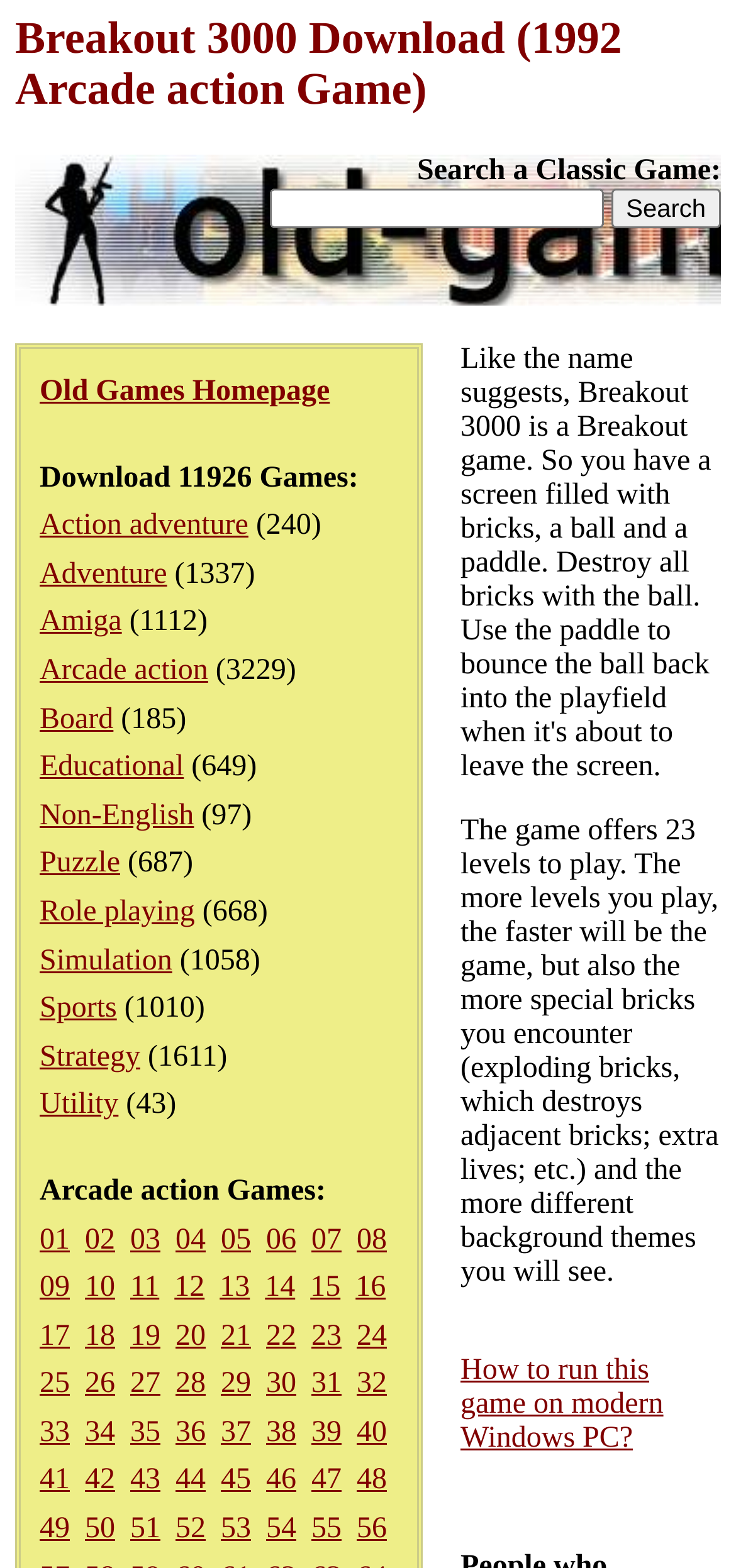Can you show the bounding box coordinates of the region to click on to complete the task described in the instruction: "Search a classic game"?

[0.366, 0.12, 0.82, 0.146]